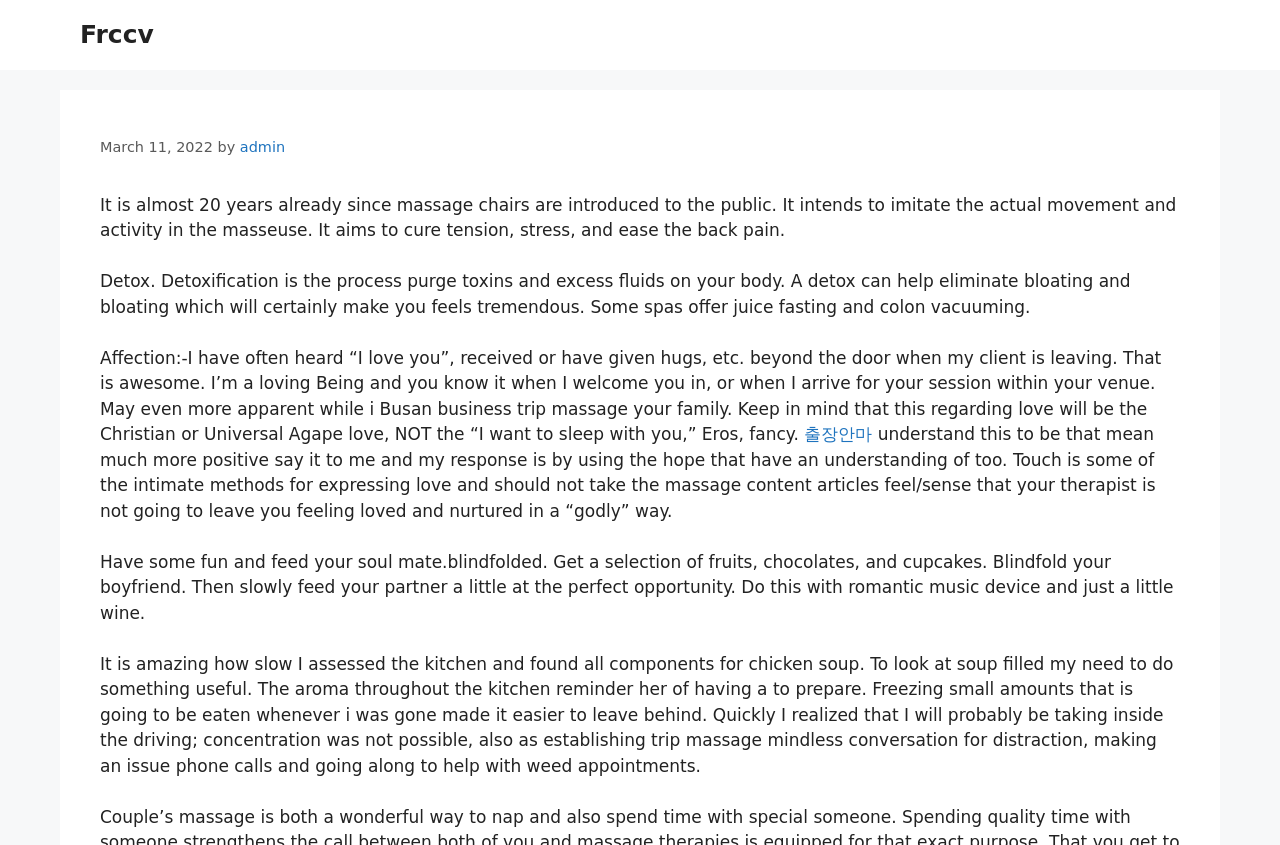Predict the bounding box coordinates for the UI element described as: "Frccv". The coordinates should be four float numbers between 0 and 1, presented as [left, top, right, bottom].

[0.062, 0.024, 0.12, 0.058]